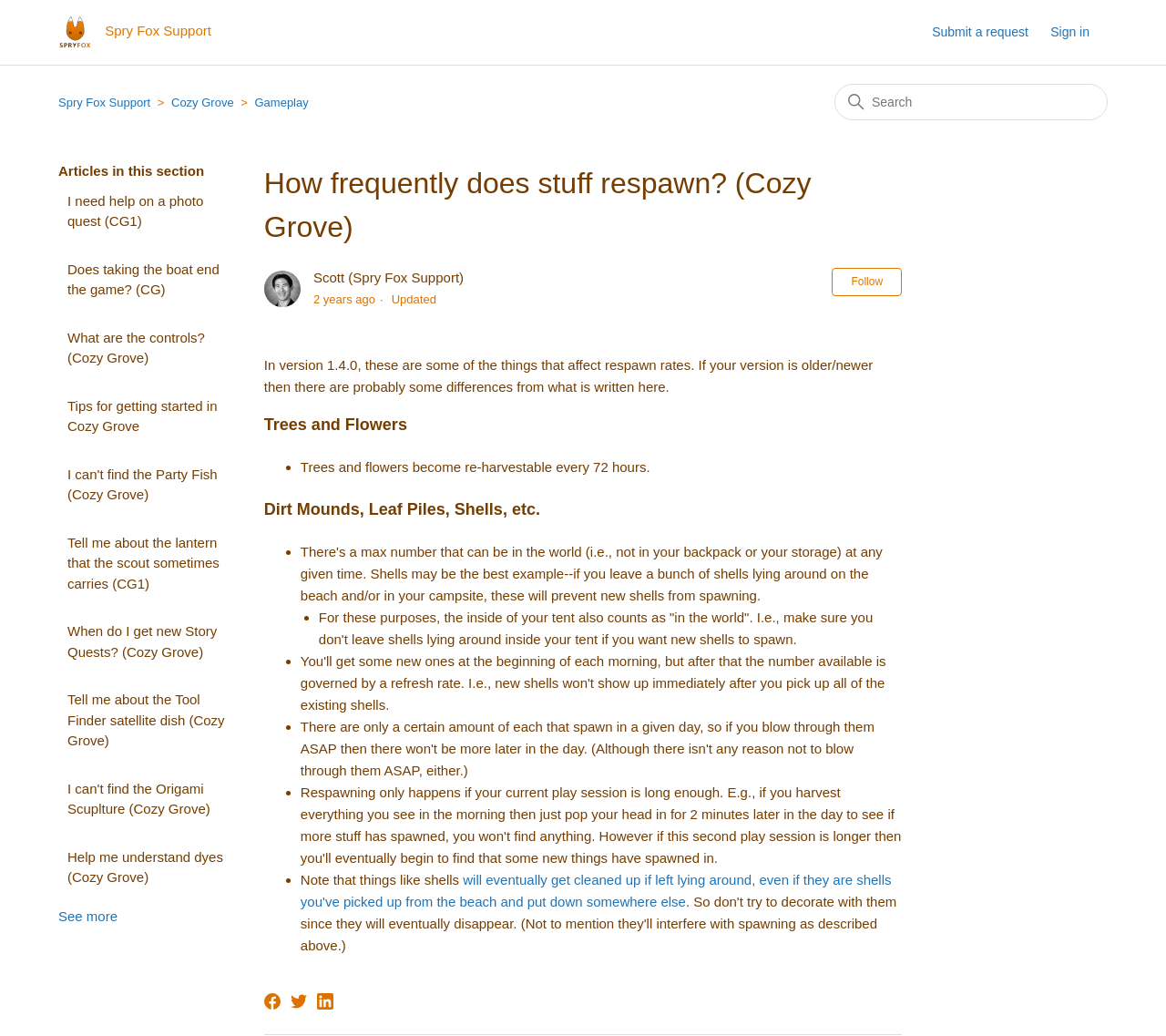Summarize the webpage in an elaborate manner.

The webpage is a support article from Spry Fox Support, titled "How frequently does stuff respawn? (Cozy Grove)". At the top left, there is a link to the Spry Fox Support Help Center home page, accompanied by a small image. On the top right, there are links to submit a request and a button to sign in.

Below the top navigation, there is a list of categories, including Spry Fox Support, Cozy Grove, and Gameplay, each with a corresponding link. Next to the list, there is a small image and a search bar with a search box.

The main content of the article is divided into sections, starting with a heading that matches the title of the page. The article is written by Scott from Spry Fox Support and was last updated on January 24, 2022. There is a button to follow the article, and a note that it is not yet followed by anyone.

The article itself is divided into sections, including "Trees and Flowers" and "Dirt Mounds, Leaf Piles, Shells, etc.". Each section has a heading and a list of bullet points with information about how frequently items respawn in the game Cozy Grove. The text explains that trees and flowers become re-harvestable every 72 hours, and provides details about how other items respawn.

At the bottom of the page, there are links to share the article on Facebook, Twitter, and LinkedIn, each accompanied by a small image.